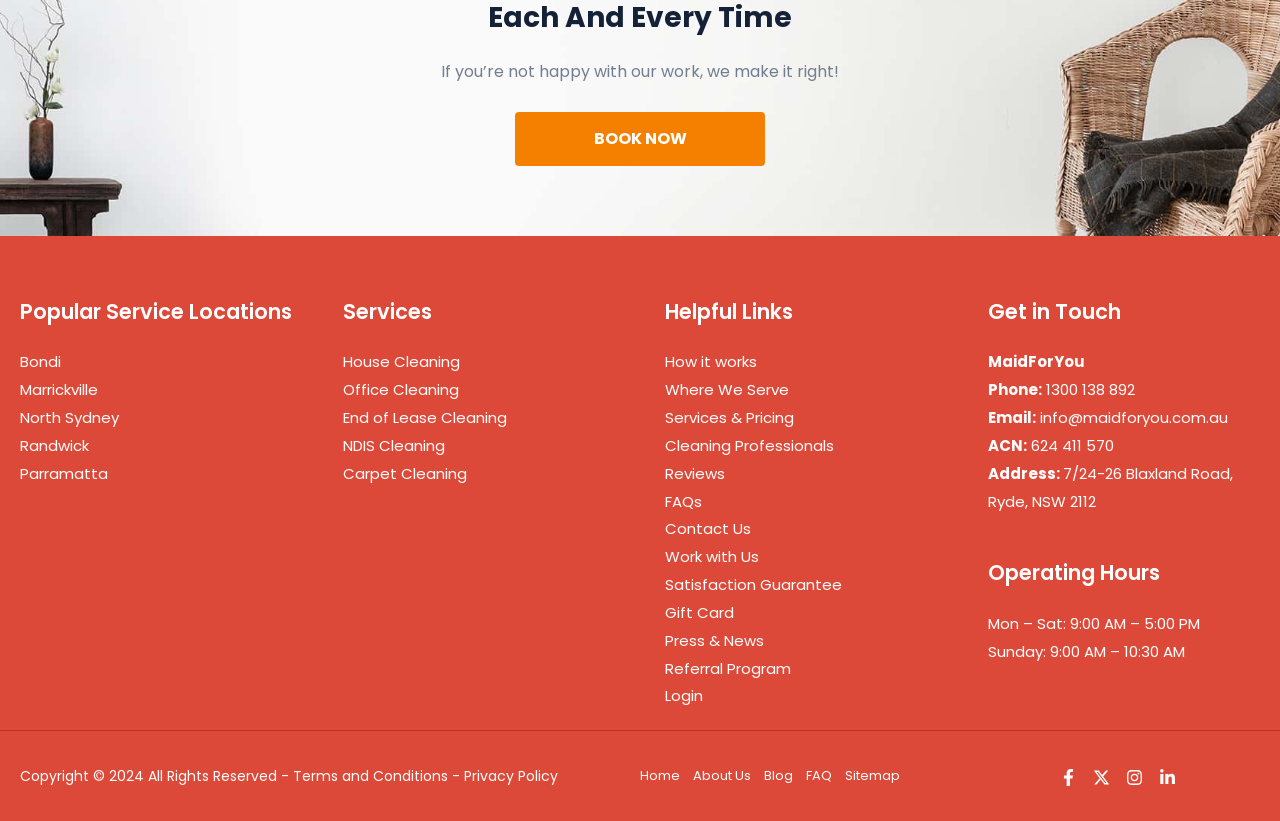What are the operating hours on Sundays?
Provide a well-explained and detailed answer to the question.

I found this information in the footer section of the webpage, under the 'Get in Touch' category, where there is a section labeled 'Operating Hours' that lists the hours for each day of the week, including Sundays.